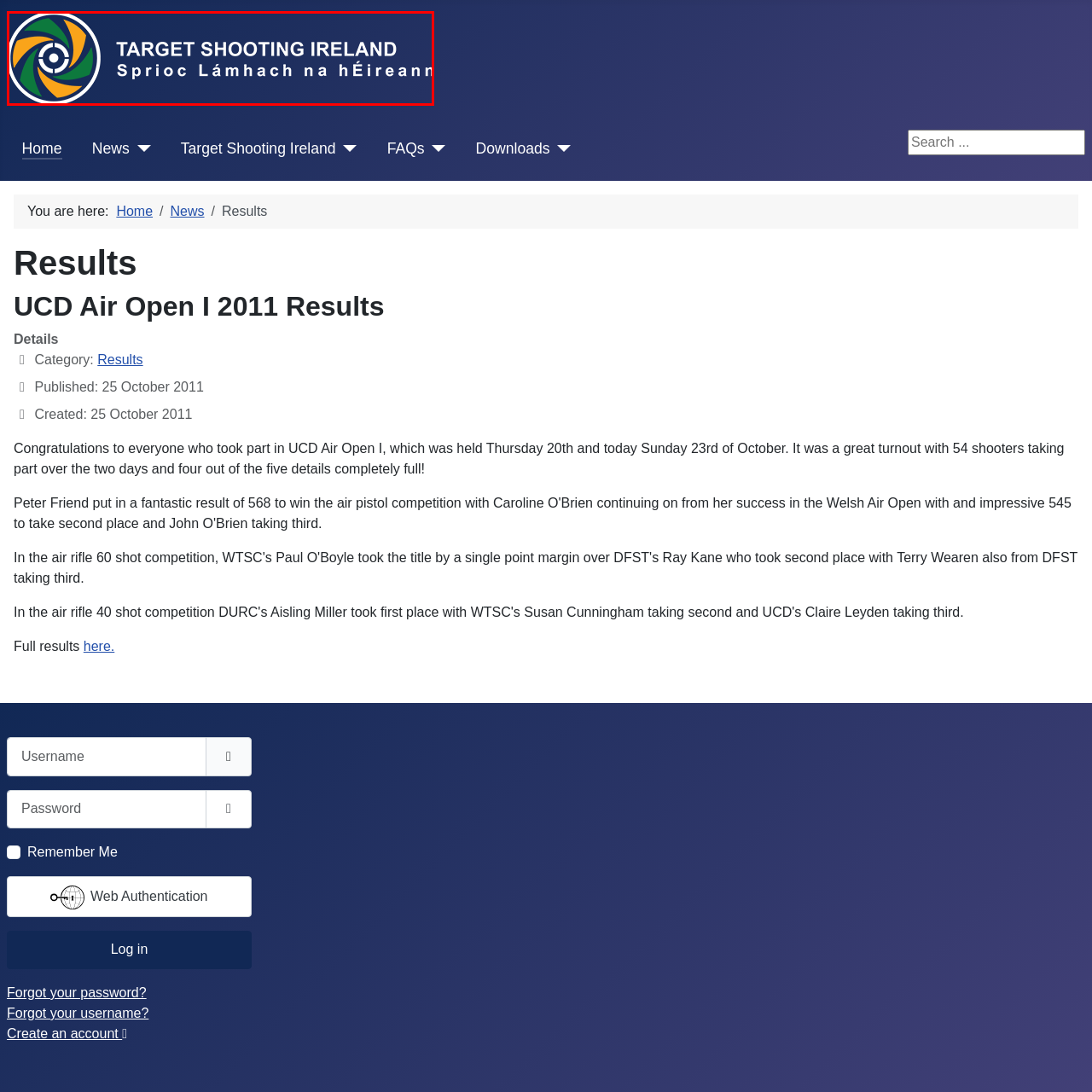Create a detailed narrative describing the image bounded by the red box.

The image features the logo of "Target Shooting Ireland," prominently displayed with vibrant colors. The design includes a circular emblem that incorporates a stylized target motif, which is surrounded by segments of green, yellow, and orange, creating a dynamic and eye-catching appearance. The text "TARGET SHOOTING IRELAND" is positioned to the right of the emblem, written in bold, uppercase letters for strong visibility, followed by the Irish translation, "Sprioc Lámhach na hÉireann," rendered in a smaller font. This logo embodies the spirit of the sport and represents the organization’s commitment to target shooting in Ireland.